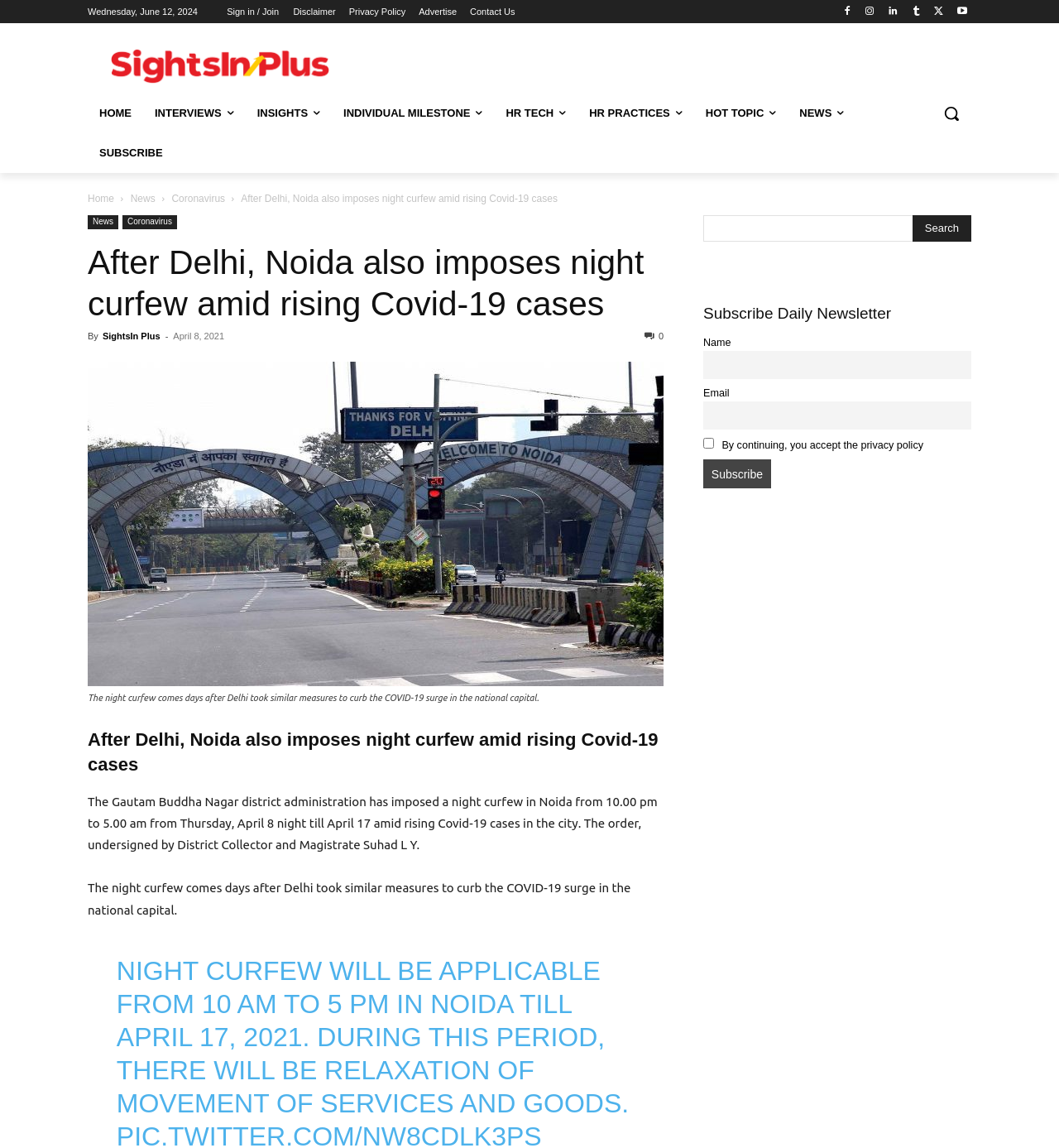What is the time period of the night curfew?
Please use the image to provide an in-depth answer to the question.

According to the article, the night curfew is imposed from 10.00 pm to 5.00 am, which is the time period of the curfew.